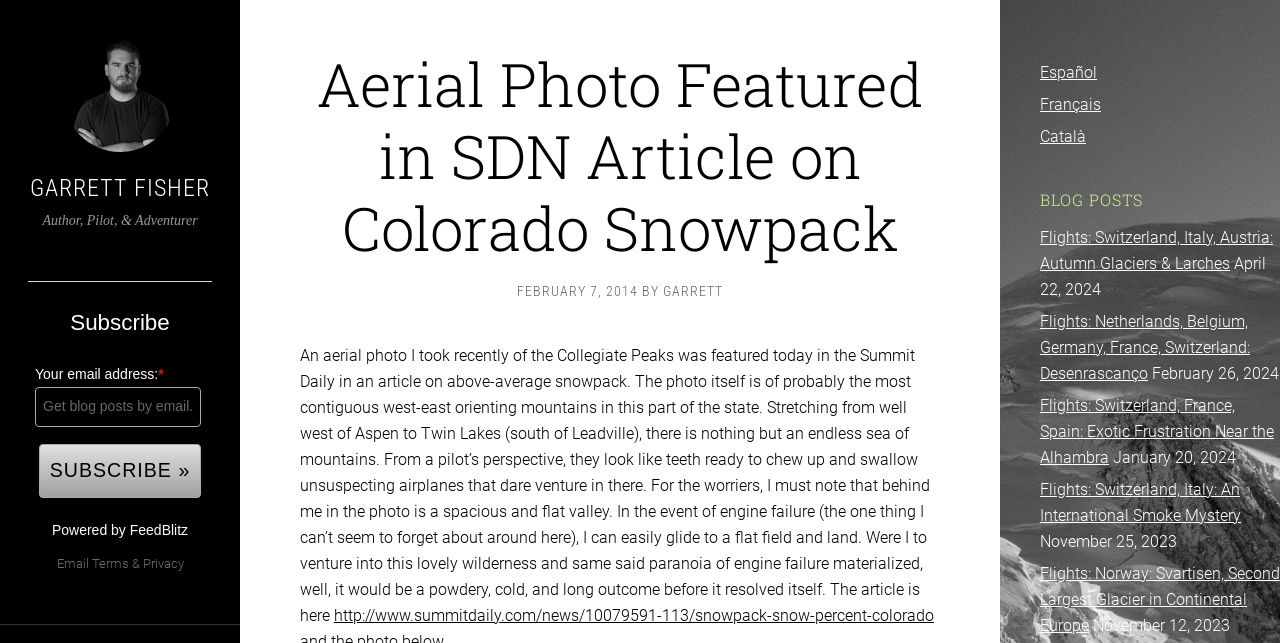What is the purpose of the email subscription form?
Based on the image, answer the question in a detailed manner.

The purpose of the email subscription form is to get blog posts by email, as indicated by the textbox 'Get blog posts by email.'.